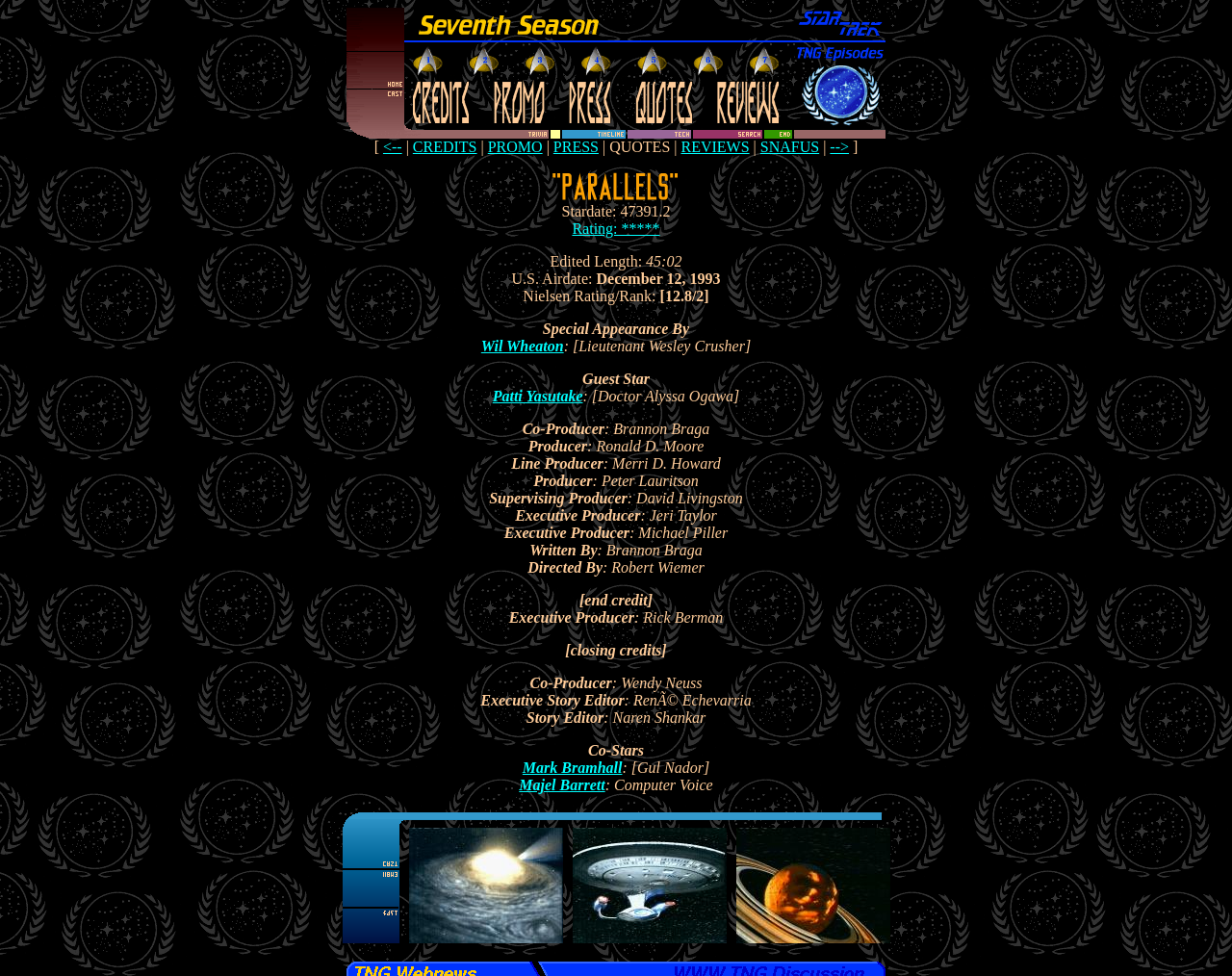Please find the bounding box coordinates of the element's region to be clicked to carry out this instruction: "Check REVIEWS".

[0.553, 0.142, 0.608, 0.159]